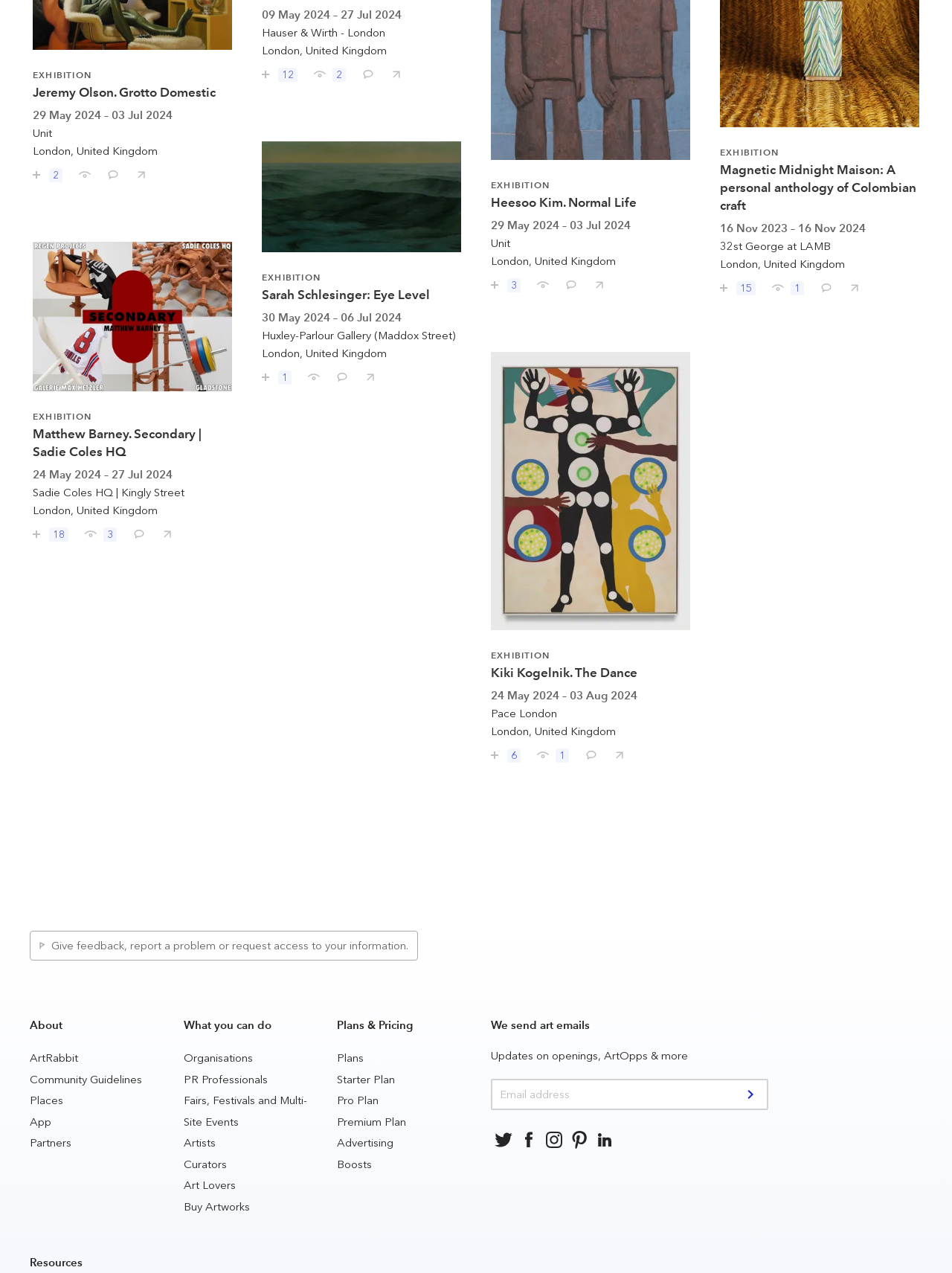Please pinpoint the bounding box coordinates for the region I should click to adhere to this instruction: "Comment on Matthew Barney. Secondary | Sadie Coles HQ".

[0.13, 0.408, 0.152, 0.425]